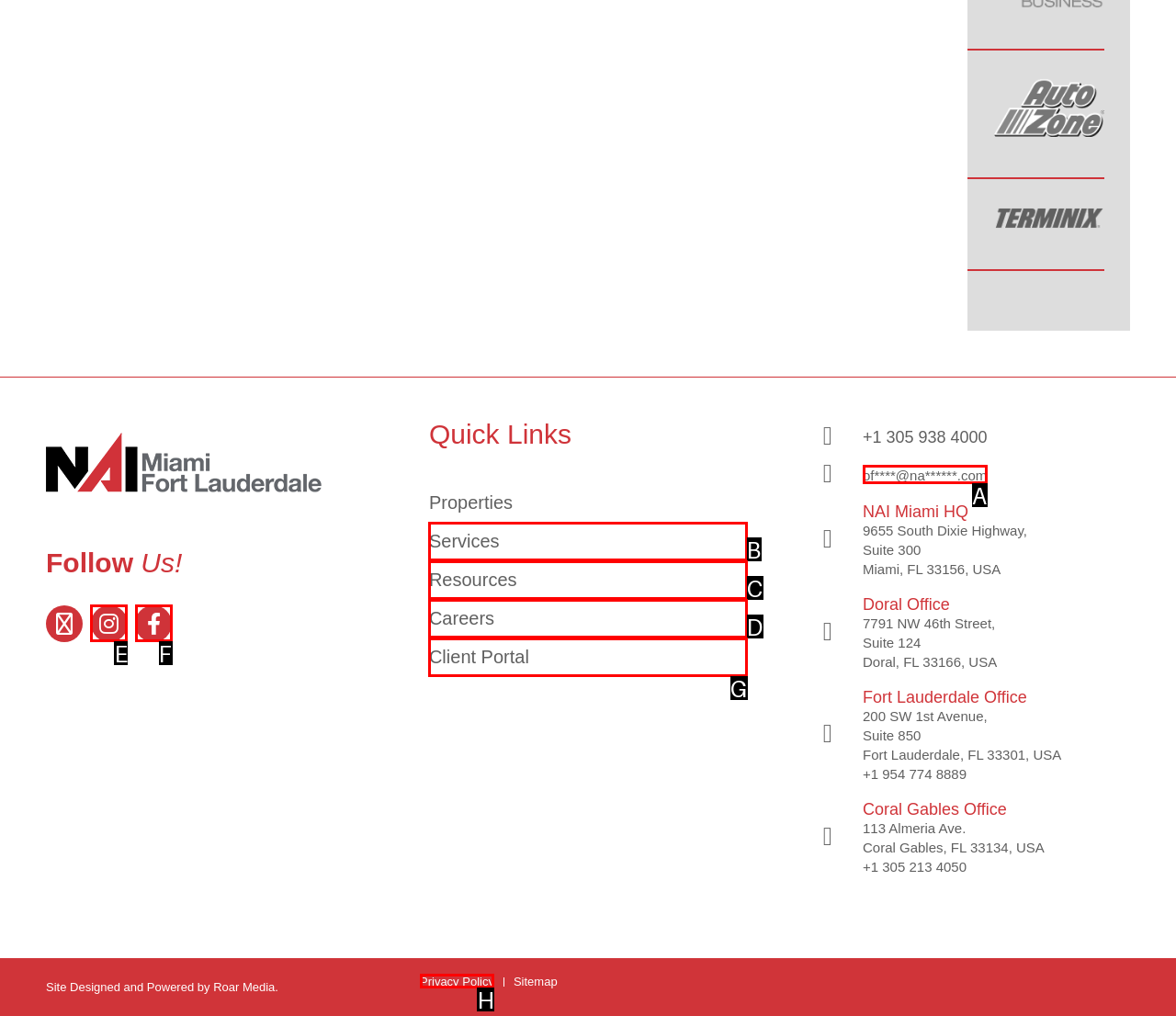Tell me which one HTML element best matches the description: title="NAI Facebook"
Answer with the option's letter from the given choices directly.

F